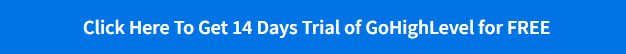Explain the image in a detailed and thorough manner.

The image features a vibrant blue banner that invites users to take advantage of a promotional offer. It prominently displays the text: "Click Here To Get 14 Days Trial of GoHighLevel for FREE," suggesting an enticing opportunity to explore the features of the GoHighLevel platform without any initial financial commitment. This promotional message aims to attract potential users by highlighting the free trial period, encouraging them to engage with the service and experience its comprehensive suite of marketing tools firsthand. The design emphasizes clarity and urgency, making it easy for viewers to notice and act upon the offer.